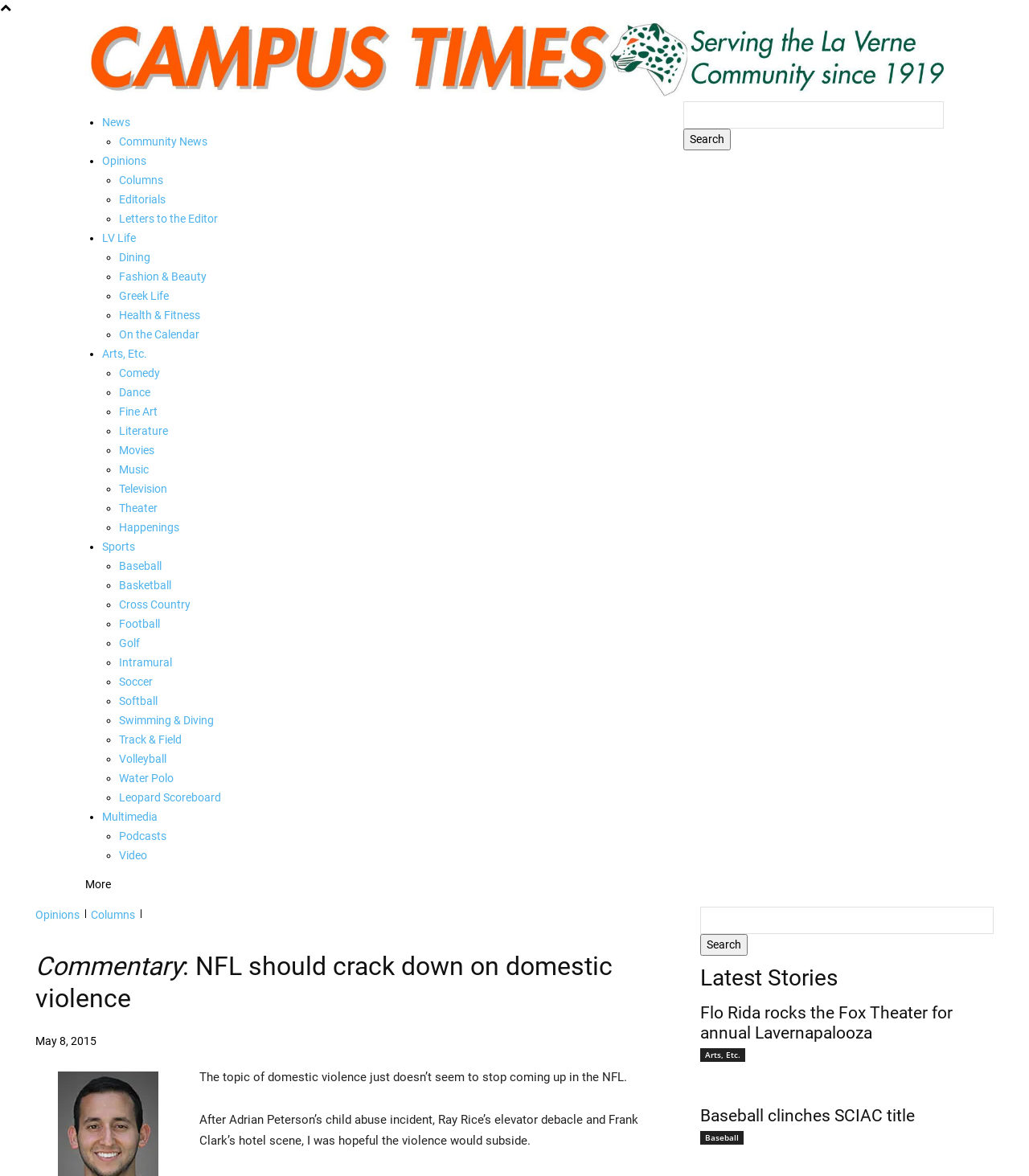From the details in the image, provide a thorough response to the question: What is the name of the university?

The name of the university can be found in the top-left corner of the webpage, where it says 'Campus Times, University of La Verne'.